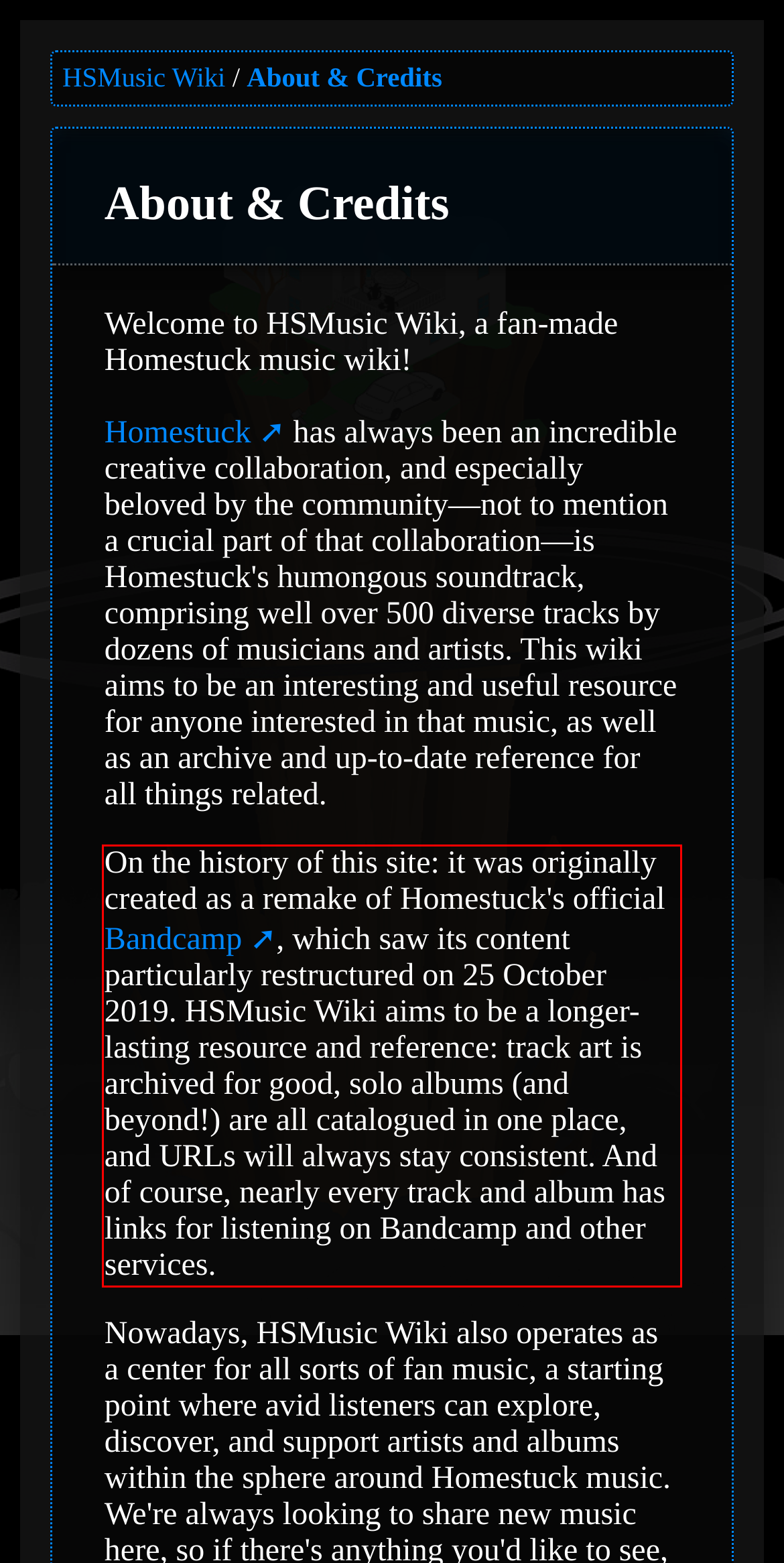Identify the red bounding box in the webpage screenshot and perform OCR to generate the text content enclosed.

On the history of this site: it was originally created as a remake of Homestuck's official Bandcamp, which saw its content particularly restructured on 25 October 2019. HSMusic Wiki aims to be a longer-lasting resource and reference: track art is archived for good, solo albums (and beyond!) are all catalogued in one place, and URLs will always stay consistent. And of course, nearly every track and album has links for listening on Bandcamp and other services.